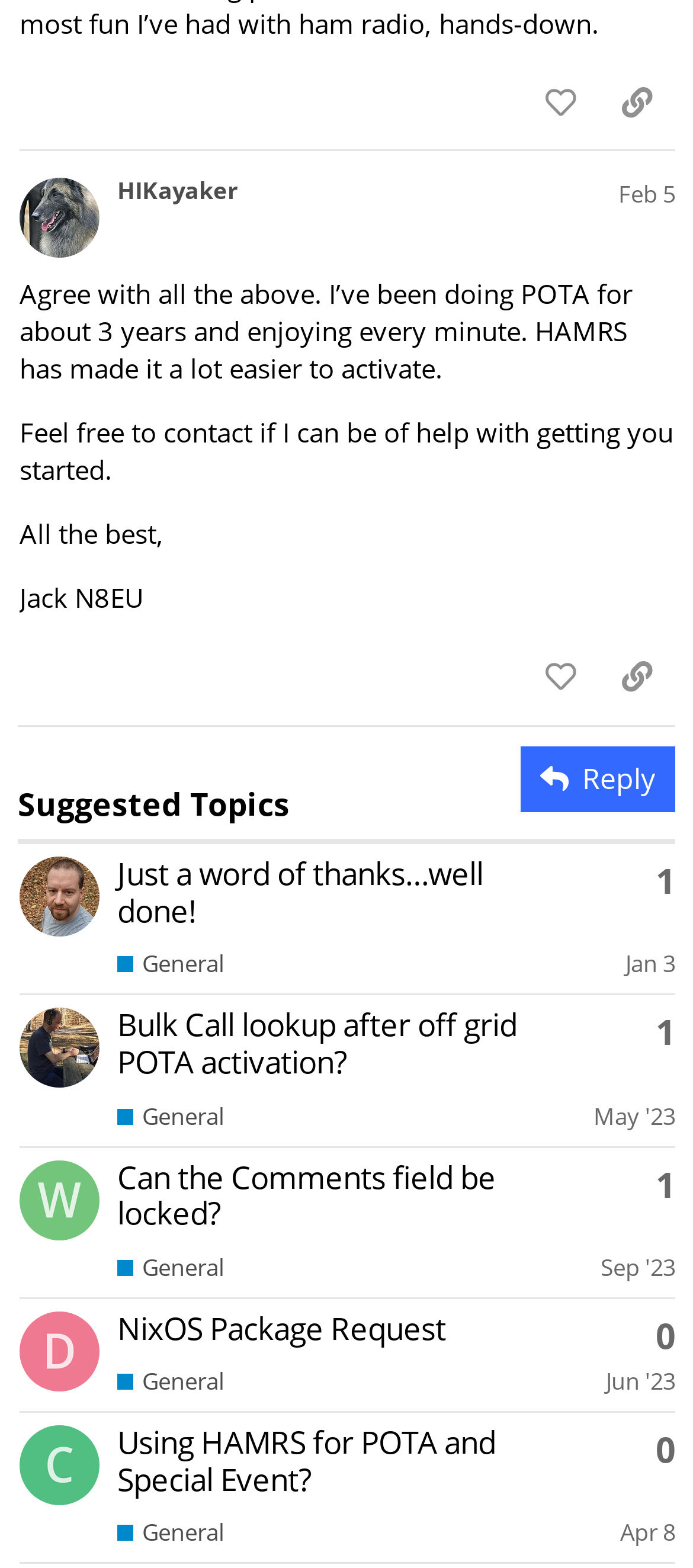Using the webpage screenshot and the element description aria-label="N4JKD" title="N4JKD", determine the bounding box coordinates. Specify the coordinates in the format (top-left x, top-left y, bottom-right x, bottom-right y) with values ranging from 0 to 1.

[0.028, 0.558, 0.144, 0.581]